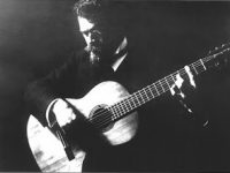Describe the image with as much detail as possible.

The image features a black and white photograph of a man deeply engrossed in playing a guitar. He is depicted in a dimly lit setting, which creates a dramatic effect and highlights the contours of his facial features and the guitar's body. The man has a thick beard and is dressed in formal attire, suggesting a level of sophistication and artistry. His intense focus on the instrument conveys a sense of passion and dedication to his craft. This captivating moment likely reflects the profound connection musicians have with their instruments, immersing themselves in the music they create. The image evokes feelings of nostalgia and appreciation for the art of guitar playing.